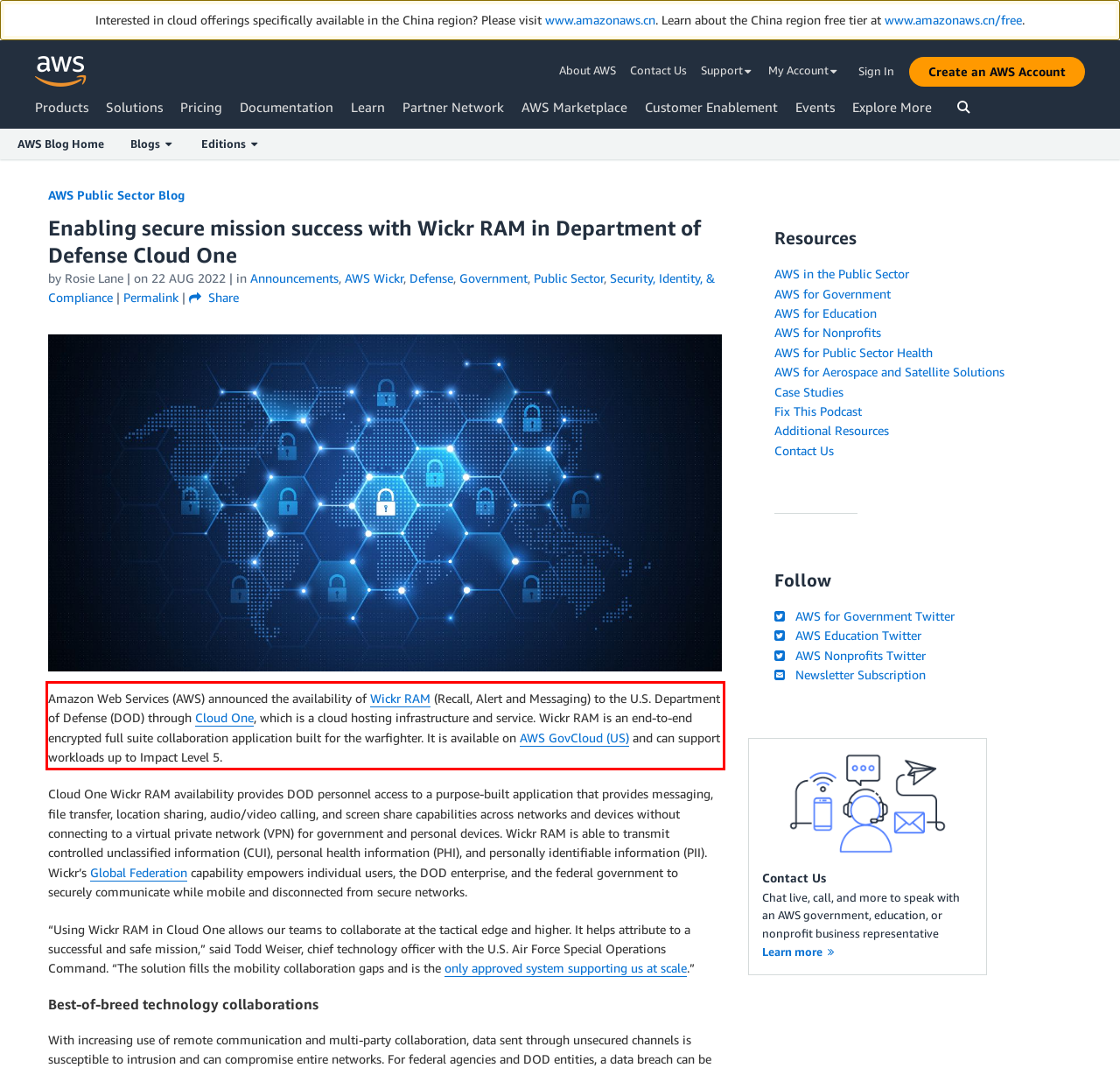Please examine the webpage screenshot and extract the text within the red bounding box using OCR.

Amazon Web Services (AWS) announced the availability of Wickr RAM (Recall, Alert and Messaging) to the U.S. Department of Defense (DOD) through Cloud One, which is a cloud hosting infrastructure and service. Wickr RAM is an end-to-end encrypted full suite collaboration application built for the warfighter. It is available on AWS GovCloud (US) and can support workloads up to Impact Level 5.